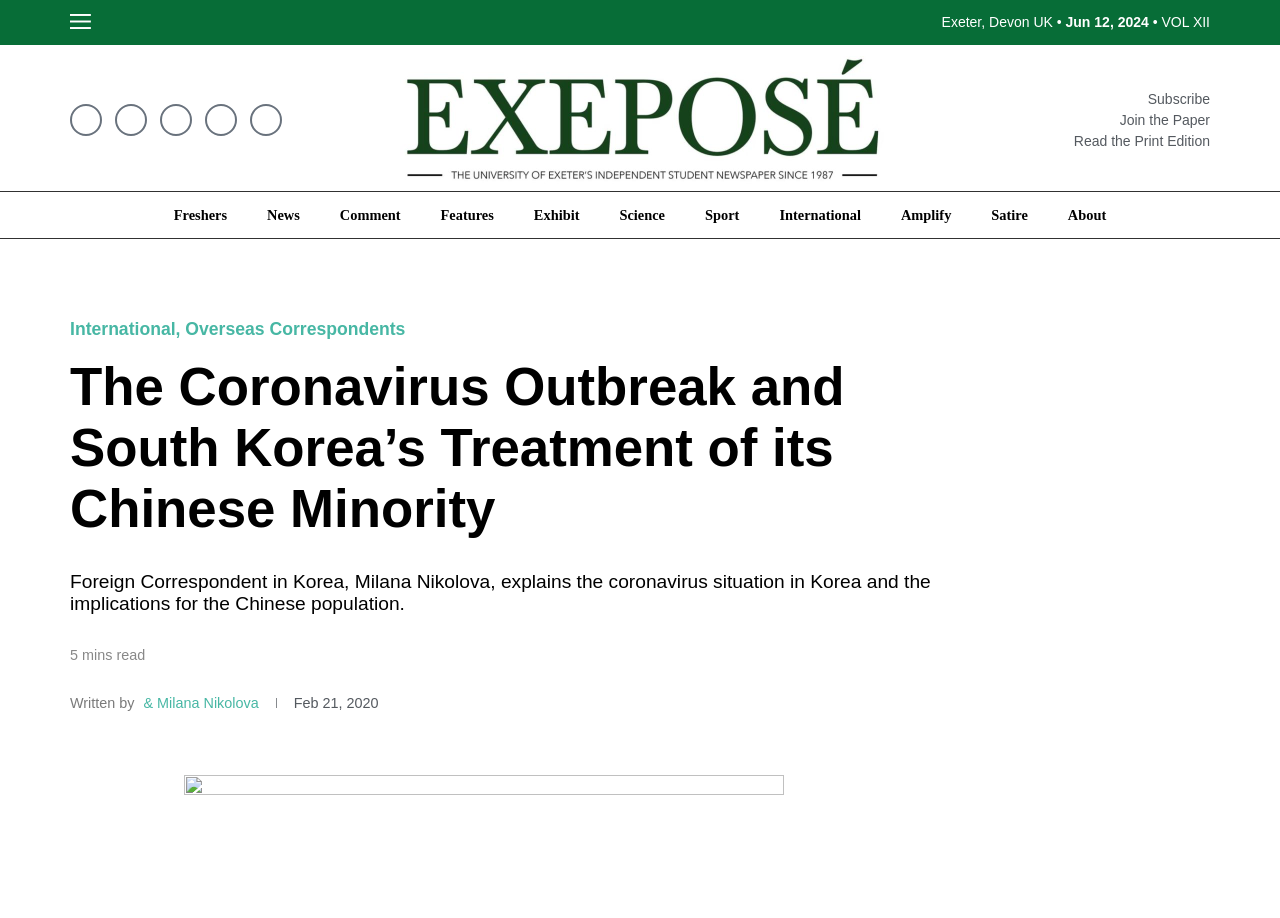Please specify the bounding box coordinates in the format (top-left x, top-left y, bottom-right x, bottom-right y), with values ranging from 0 to 1. Identify the bounding box for the UI component described as follows: Overseas Correspondents

[0.145, 0.347, 0.317, 0.369]